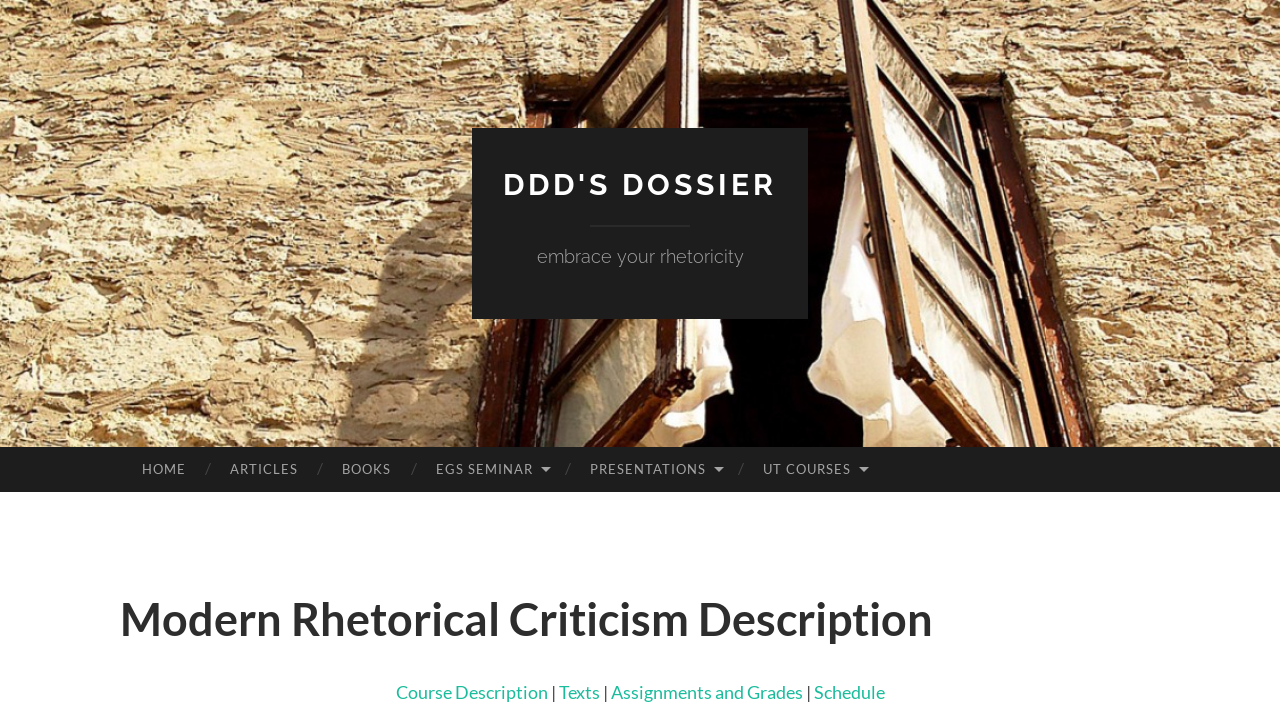Please respond to the question using a single word or phrase:
What is the title of the course description page?

Modern Rhetorical Criticism Description